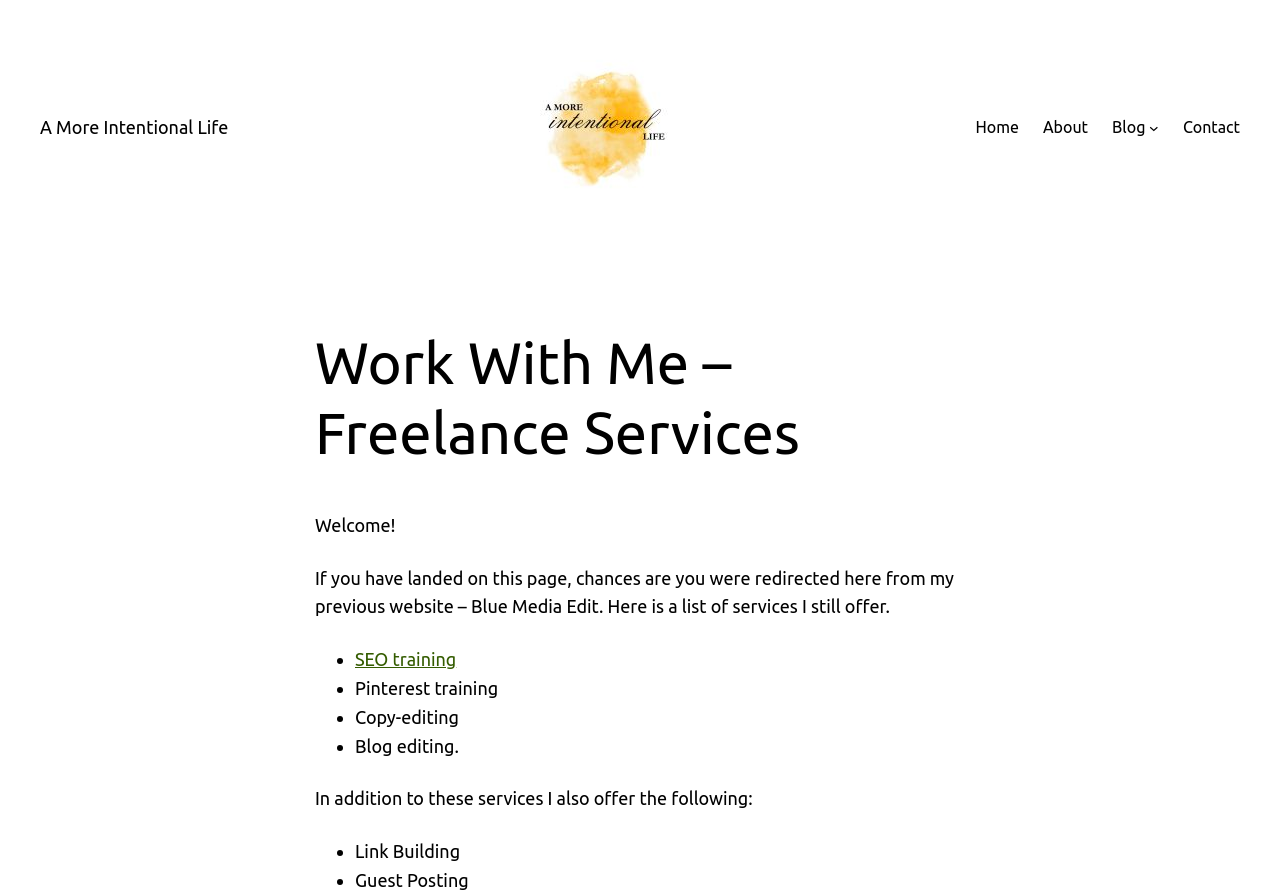Using the details in the image, give a detailed response to the question below:
What is the blogger's previous website?

I read a sentence on the page that mentions the blogger's previous website, which is Blue Media Edit.